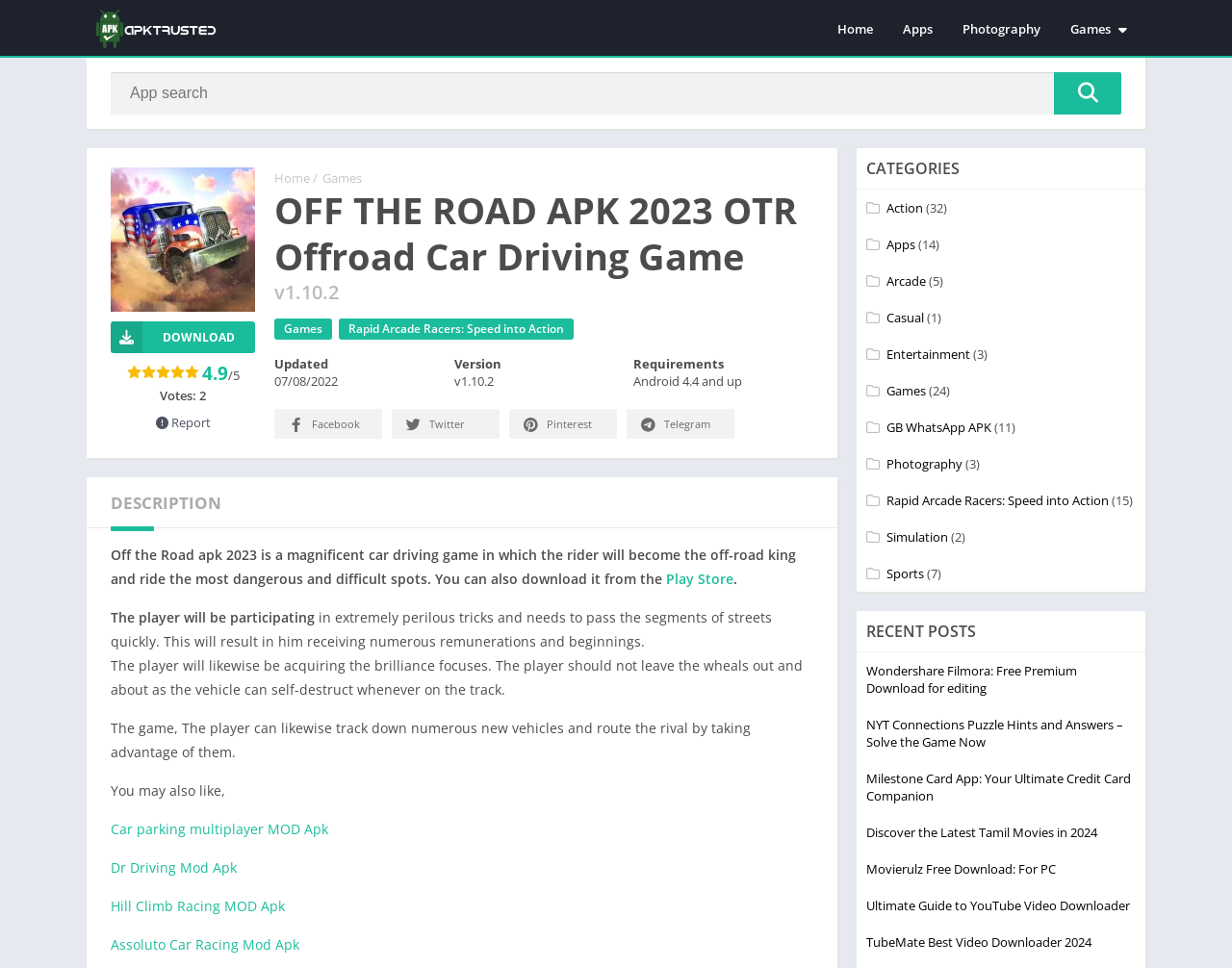Please specify the coordinates of the bounding box for the element that should be clicked to carry out this instruction: "Check the Facebook page". The coordinates must be four float numbers between 0 and 1, formatted as [left, top, right, bottom].

[0.223, 0.422, 0.31, 0.453]